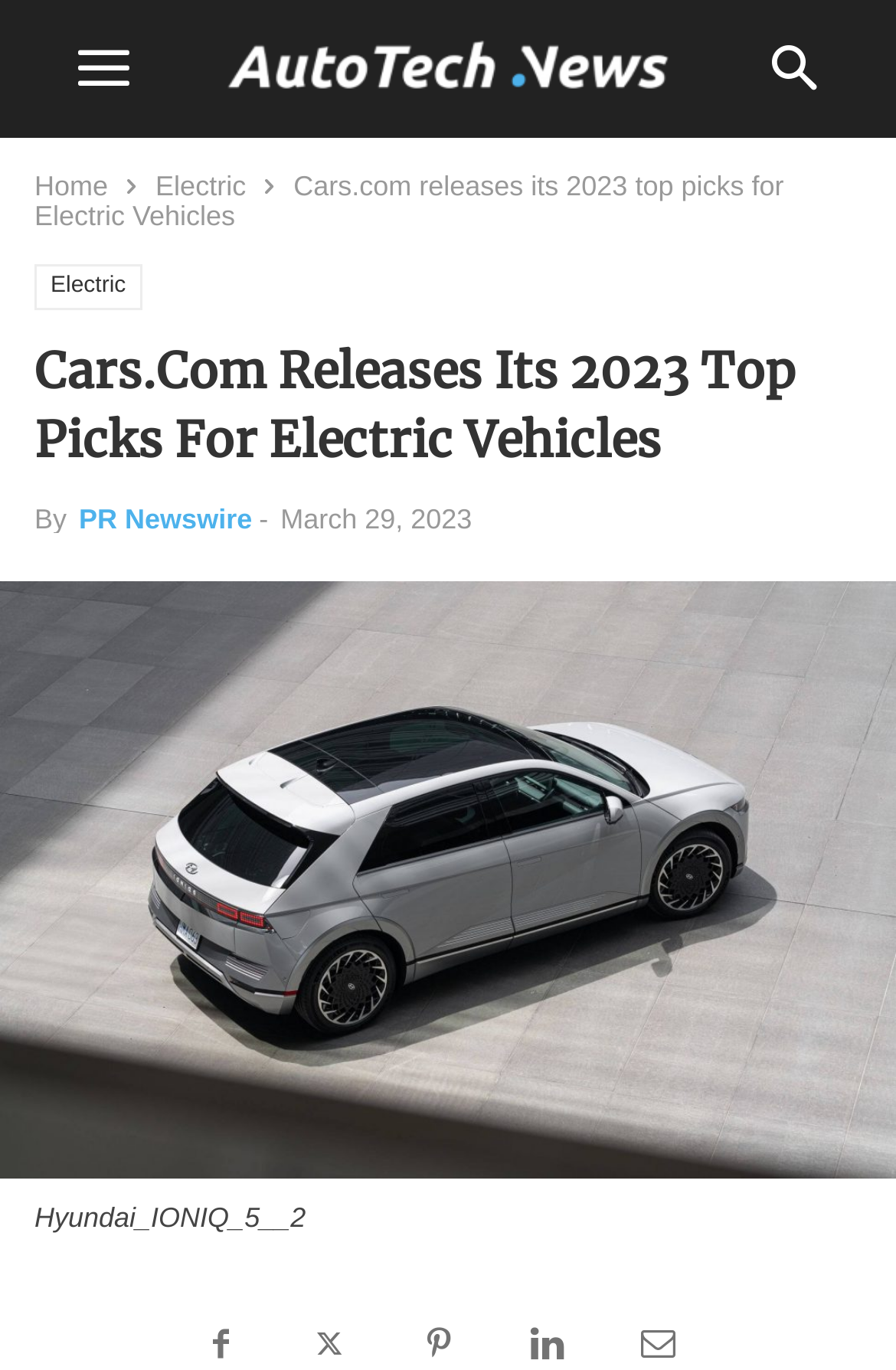Locate the bounding box for the described UI element: "PR Newswire". Ensure the coordinates are four float numbers between 0 and 1, formatted as [left, top, right, bottom].

[0.088, 0.367, 0.281, 0.391]